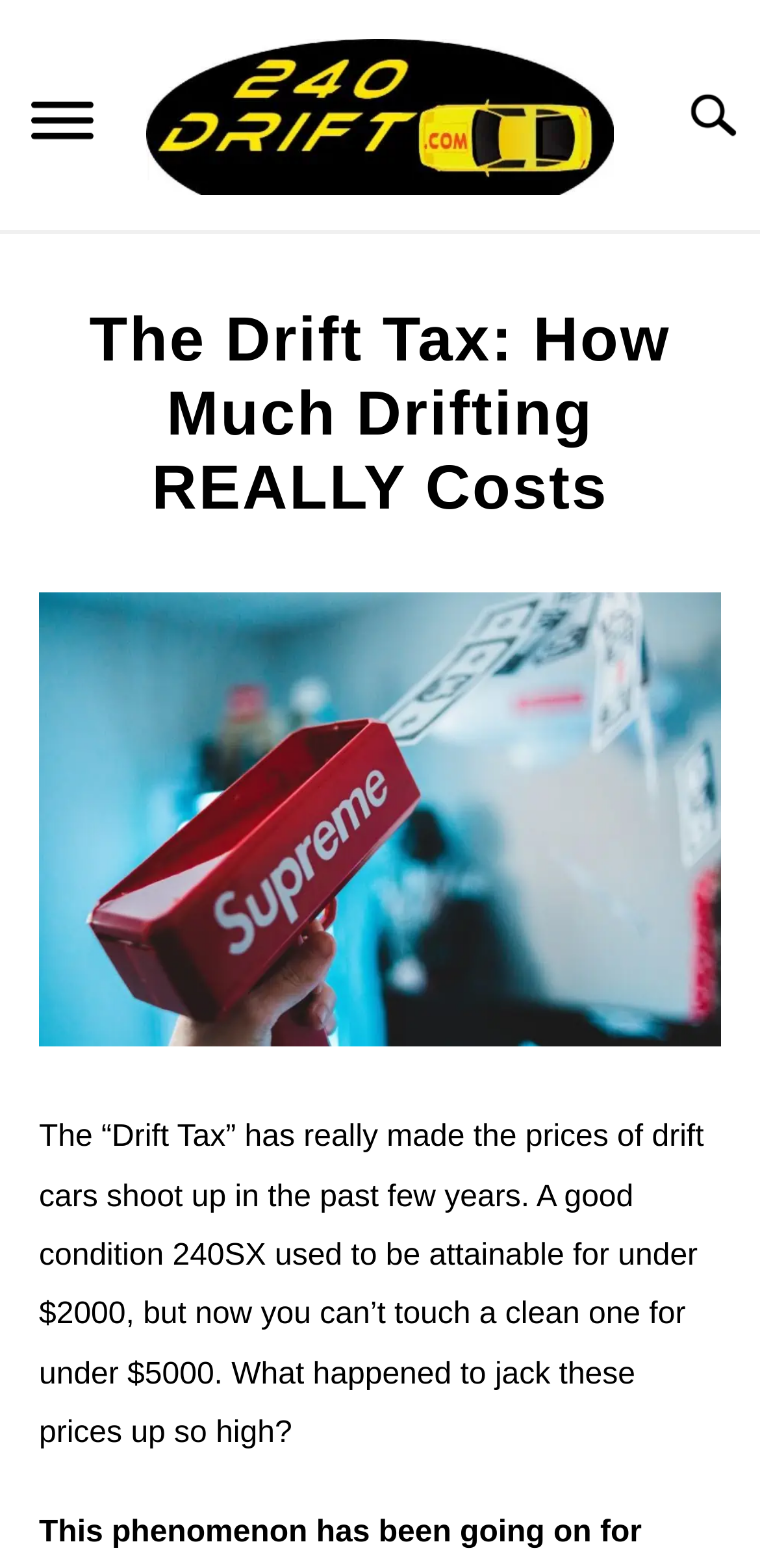Who is the author of the article?
Give a detailed explanation using the information visible in the image.

The author of the article is mentioned in the text 'Written by Brac' which is located below the heading of the article.